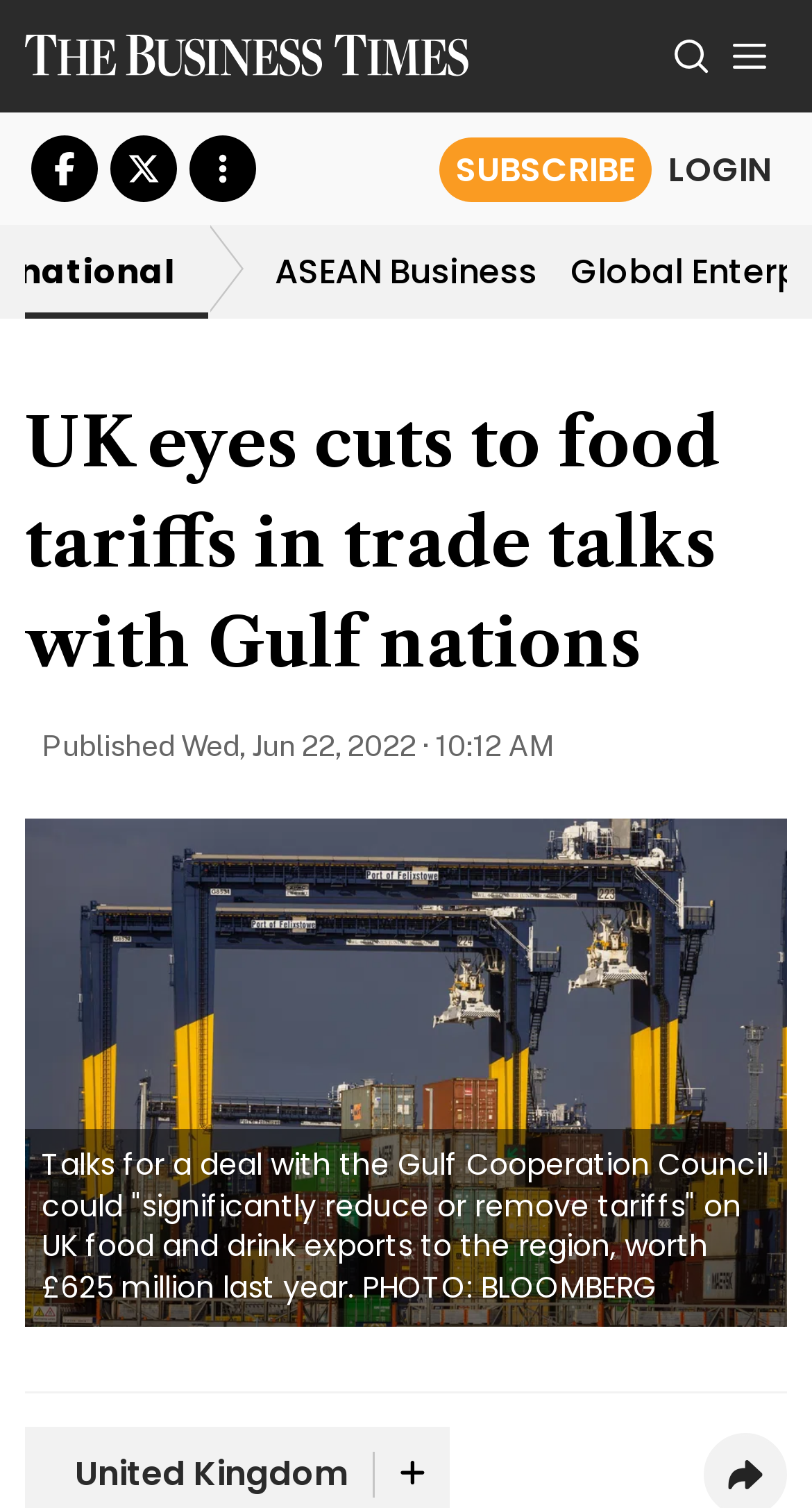Highlight the bounding box coordinates of the element you need to click to perform the following instruction: "View more."

[0.233, 0.09, 0.315, 0.134]